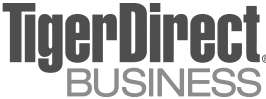Answer the question below in one word or phrase:
What is the name of the company that helped TigerDirect expand and relocate its offices?

NAI Miami | Fort Lauderdale